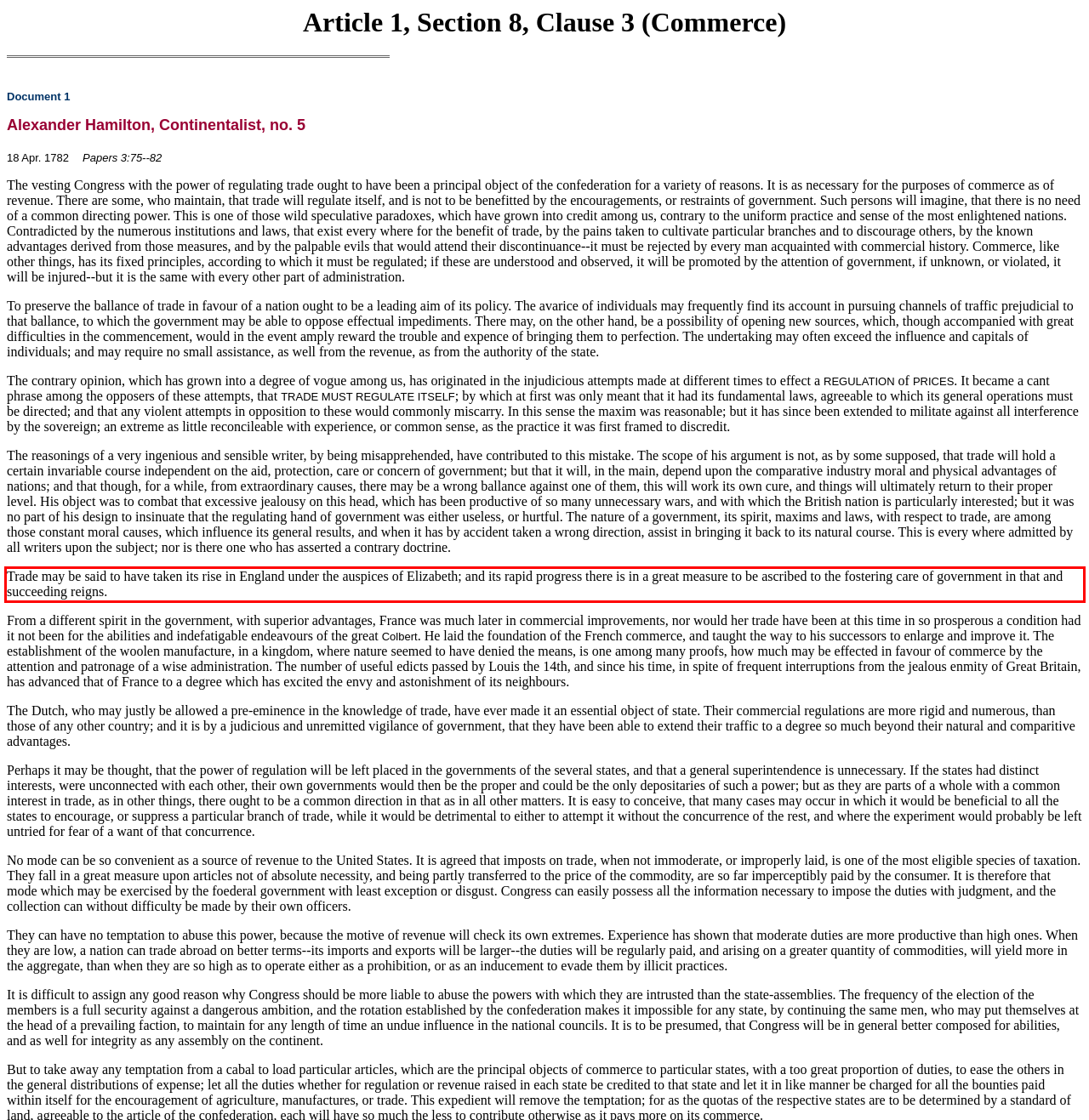Within the screenshot of the webpage, locate the red bounding box and use OCR to identify and provide the text content inside it.

Trade may be said to have taken its rise in England under the auspices of Elizabeth; and its rapid progress there is in a great measure to be ascribed to the fostering care of government in that and succeeding reigns.